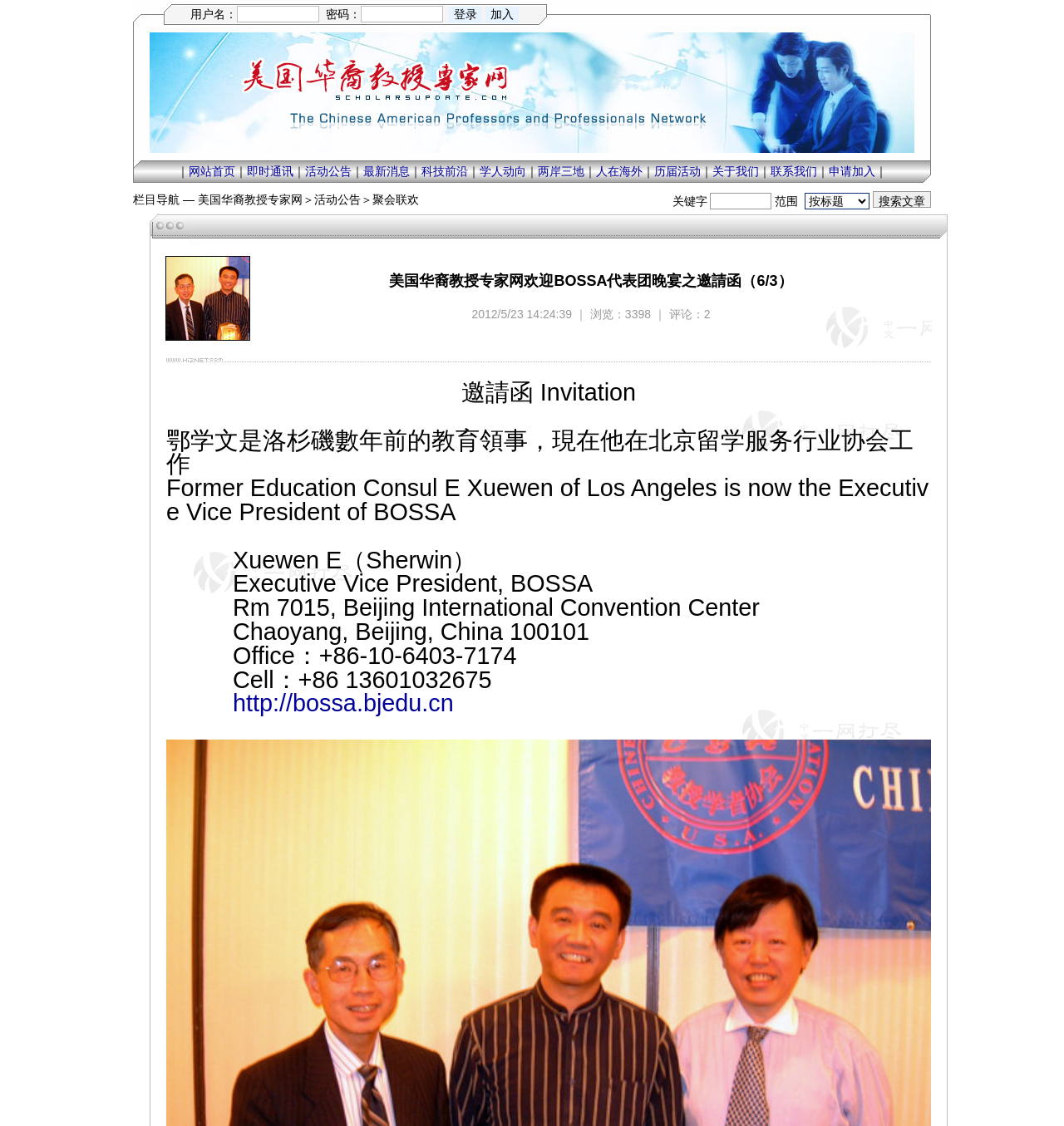Locate the bounding box coordinates of the clickable area to execute the instruction: "log in". Provide the coordinates as four float numbers between 0 and 1, represented as [left, top, right, bottom].

[0.164, 0.005, 0.502, 0.021]